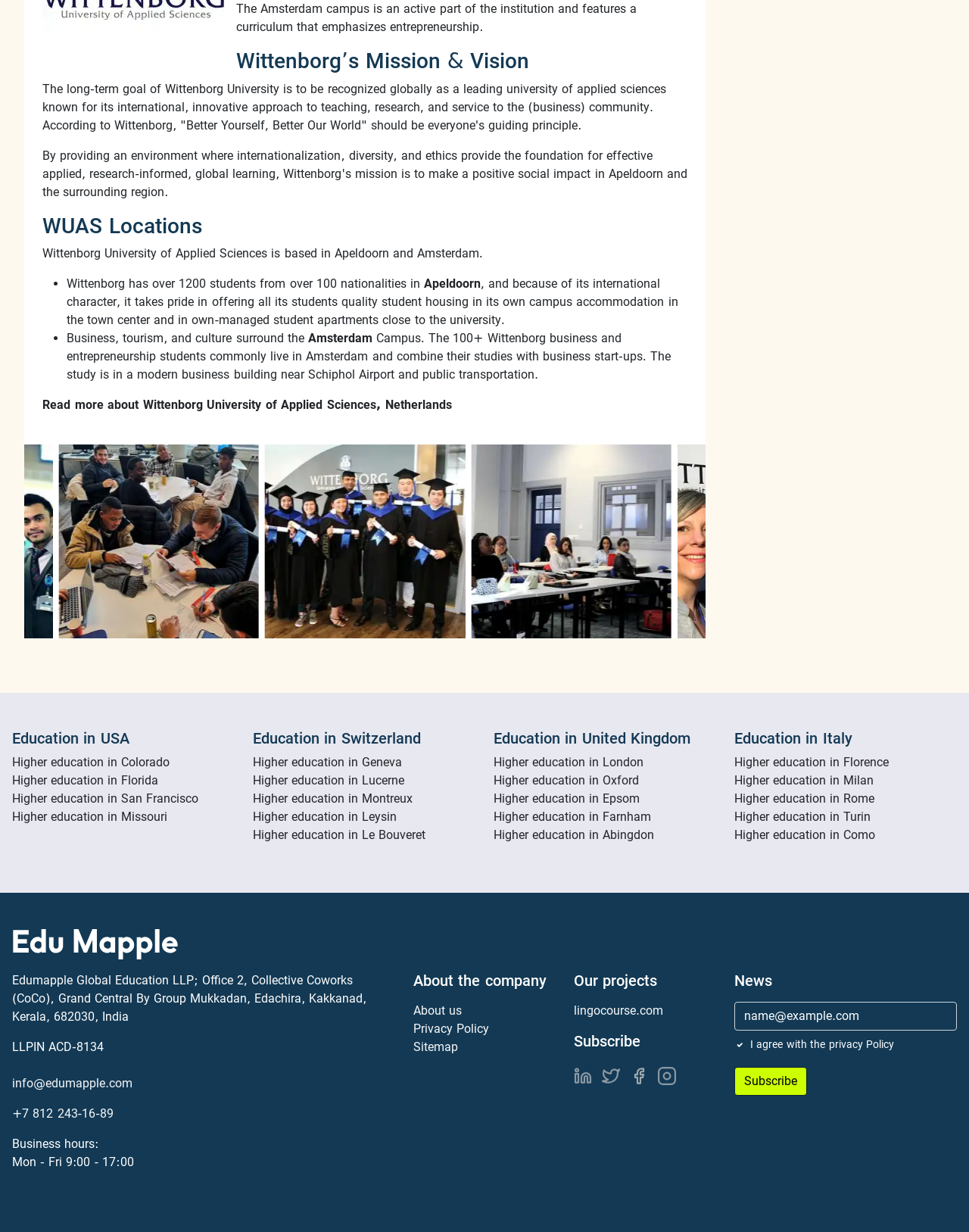How many social media platforms are listed for subscription?
Refer to the image and provide a one-word or short phrase answer.

4